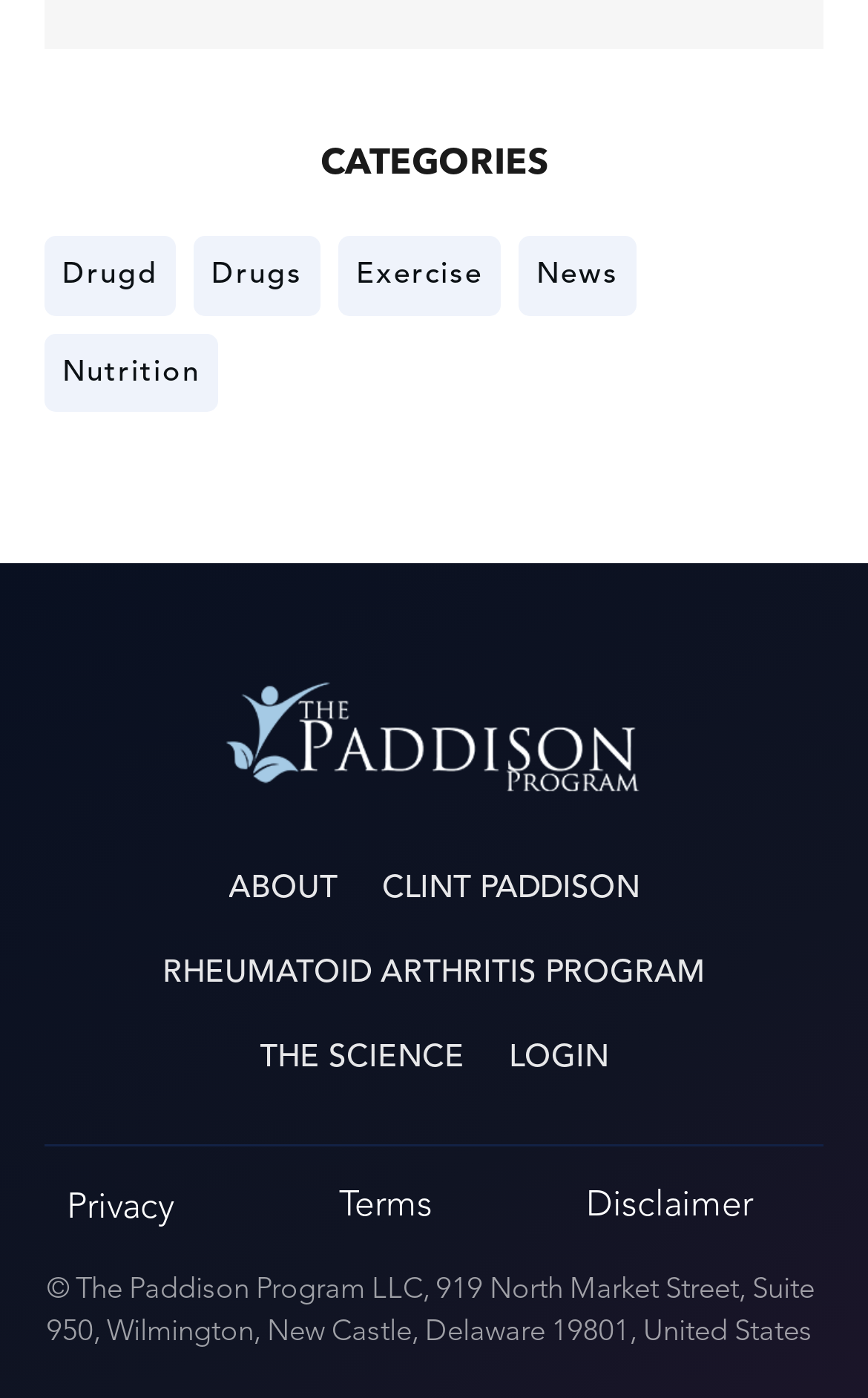Can you specify the bounding box coordinates for the region that should be clicked to fulfill this instruction: "Visit the 'ABOUT' page".

[0.263, 0.614, 0.388, 0.658]